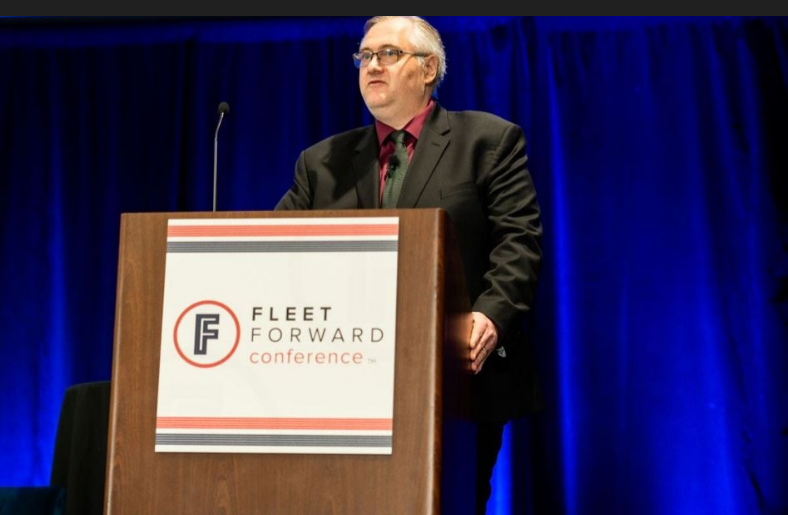Using details from the image, please answer the following question comprehensively:
Where was the 2023 Fleet Safety Conference held?

The caption provides information about the event, including the location where it took place. According to the caption, the 2023 Fleet Safety Conference was held in Santa Clara, California, on November 10, 2023.